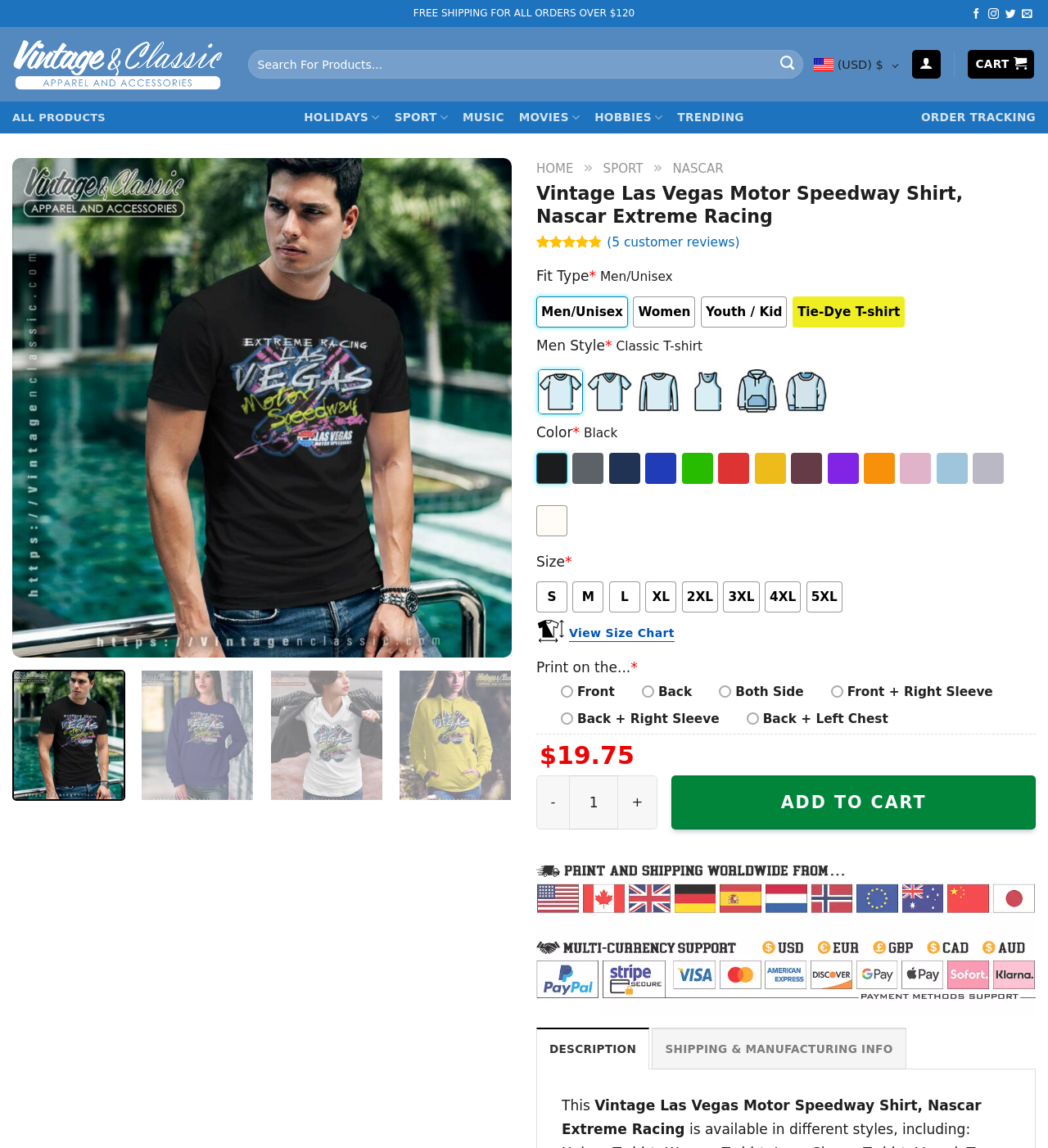Using the information from the screenshot, answer the following question thoroughly:
What is the free shipping threshold?

The free shipping threshold is mentioned at the top of the webpage, which says 'FREE SHIPPING FOR ALL ORDERS OVER $120'.